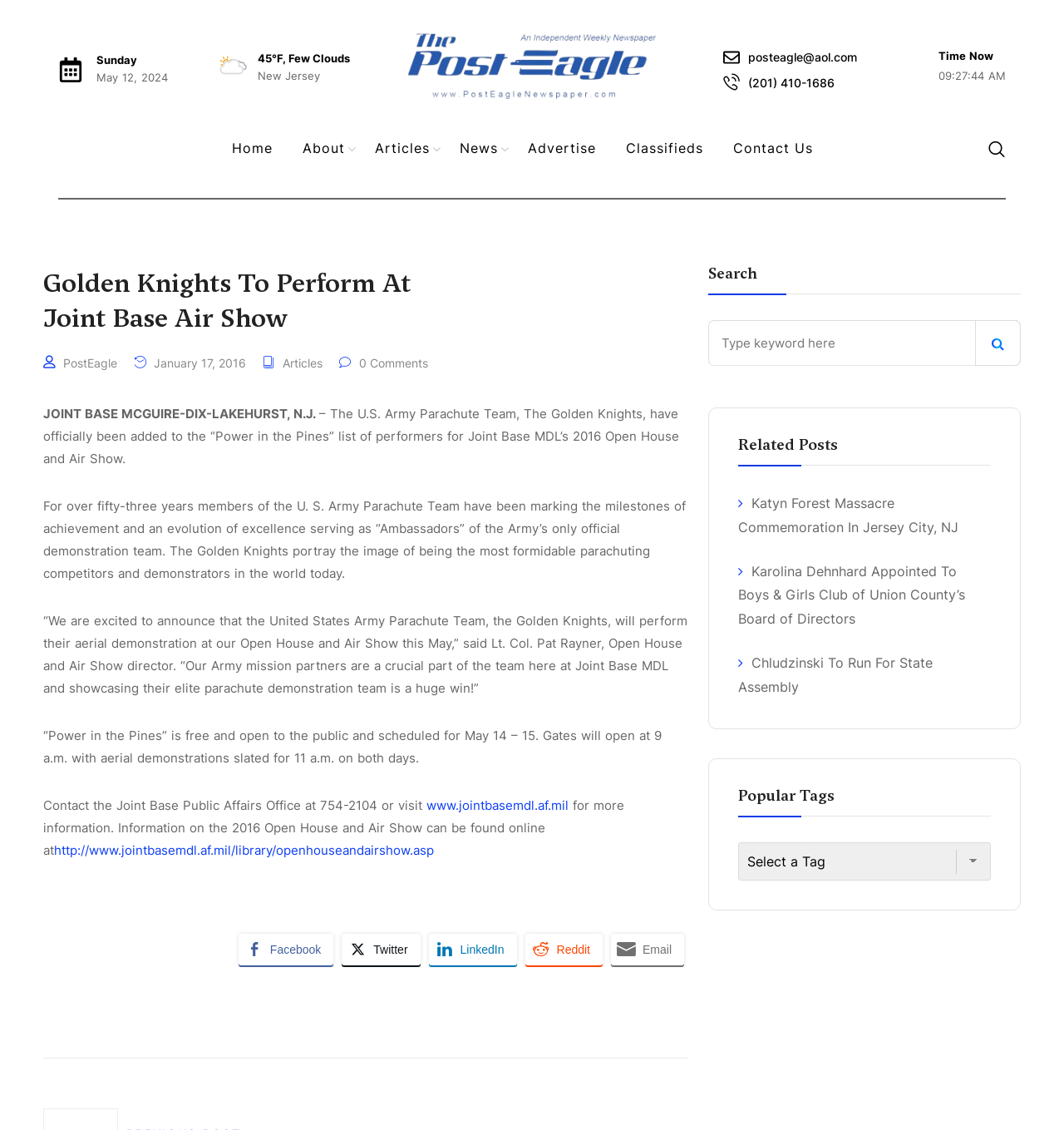Find the bounding box coordinates of the element to click in order to complete the given instruction: "Visit the 'PostEagle' website."

[0.059, 0.315, 0.11, 0.327]